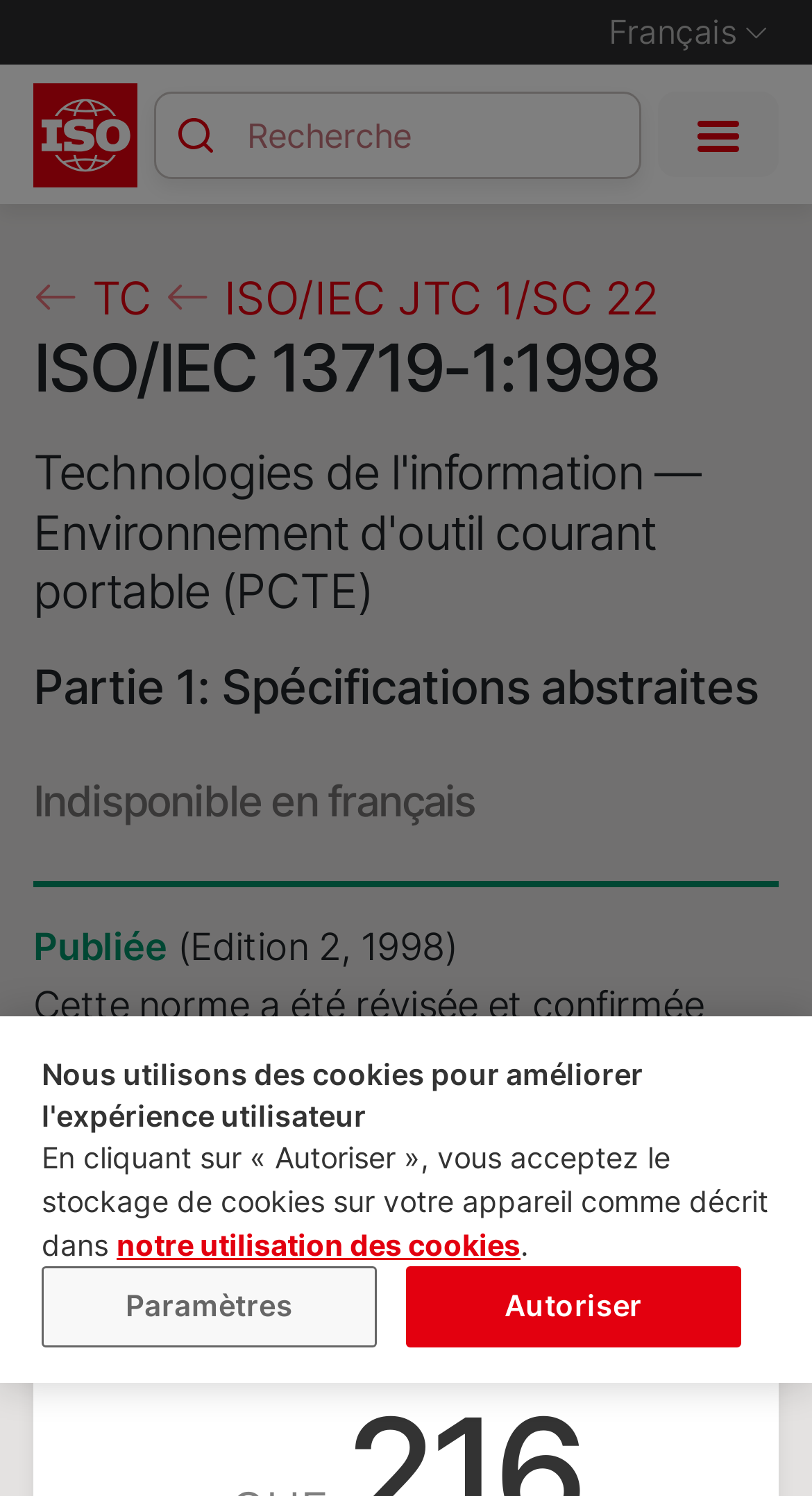Locate the UI element described by title="Submit" and provide its bounding box coordinates. Use the format (top-left x, top-left y, bottom-right x, bottom-right y) with all values as floating point numbers between 0 and 1.

[0.193, 0.062, 0.304, 0.118]